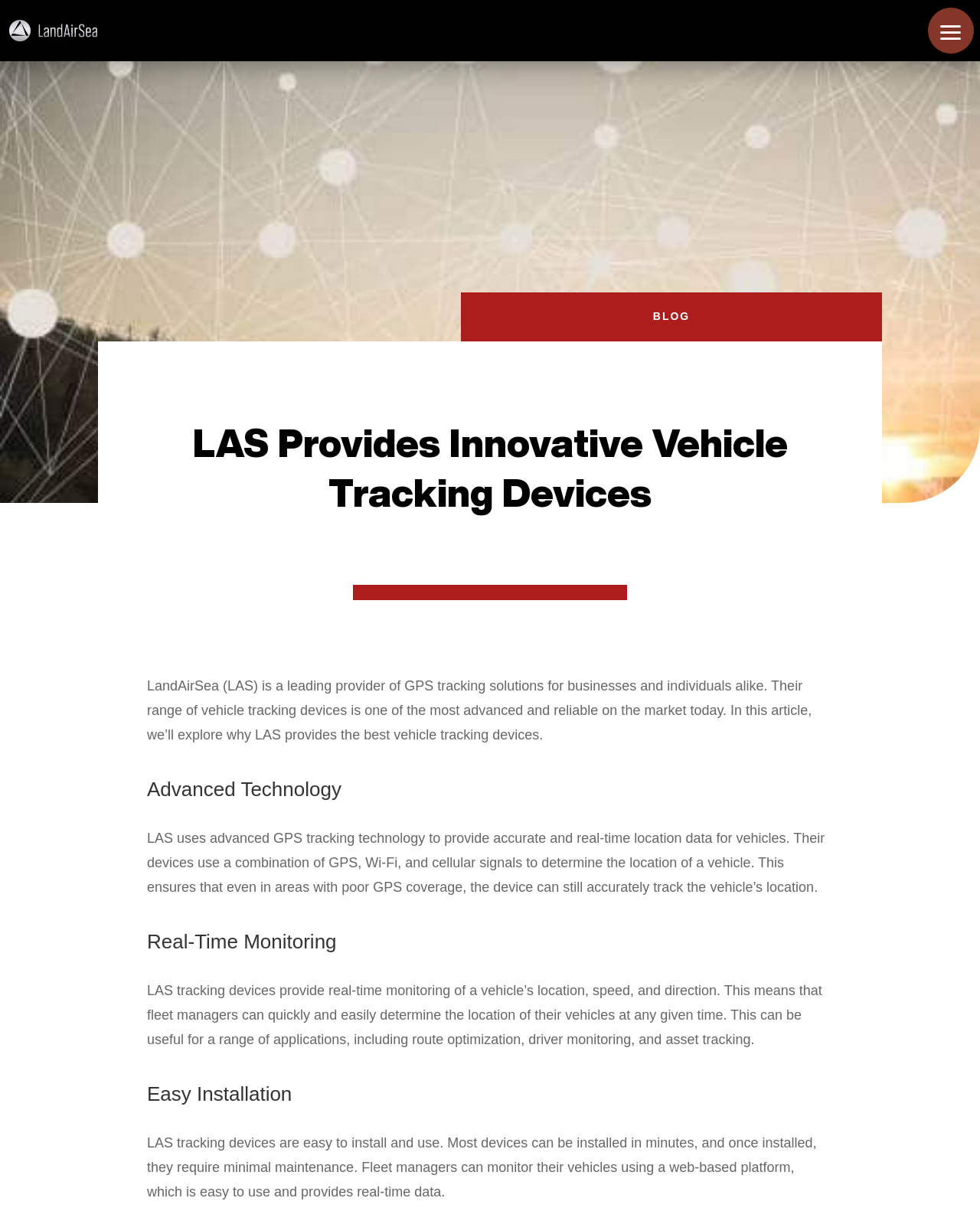Given the description Blog, predict the bounding box coordinates of the UI element. Ensure the coordinates are in the format (top-left x, top-left y, bottom-right x, bottom-right y) and all values are between 0 and 1.

[0.666, 0.256, 0.704, 0.266]